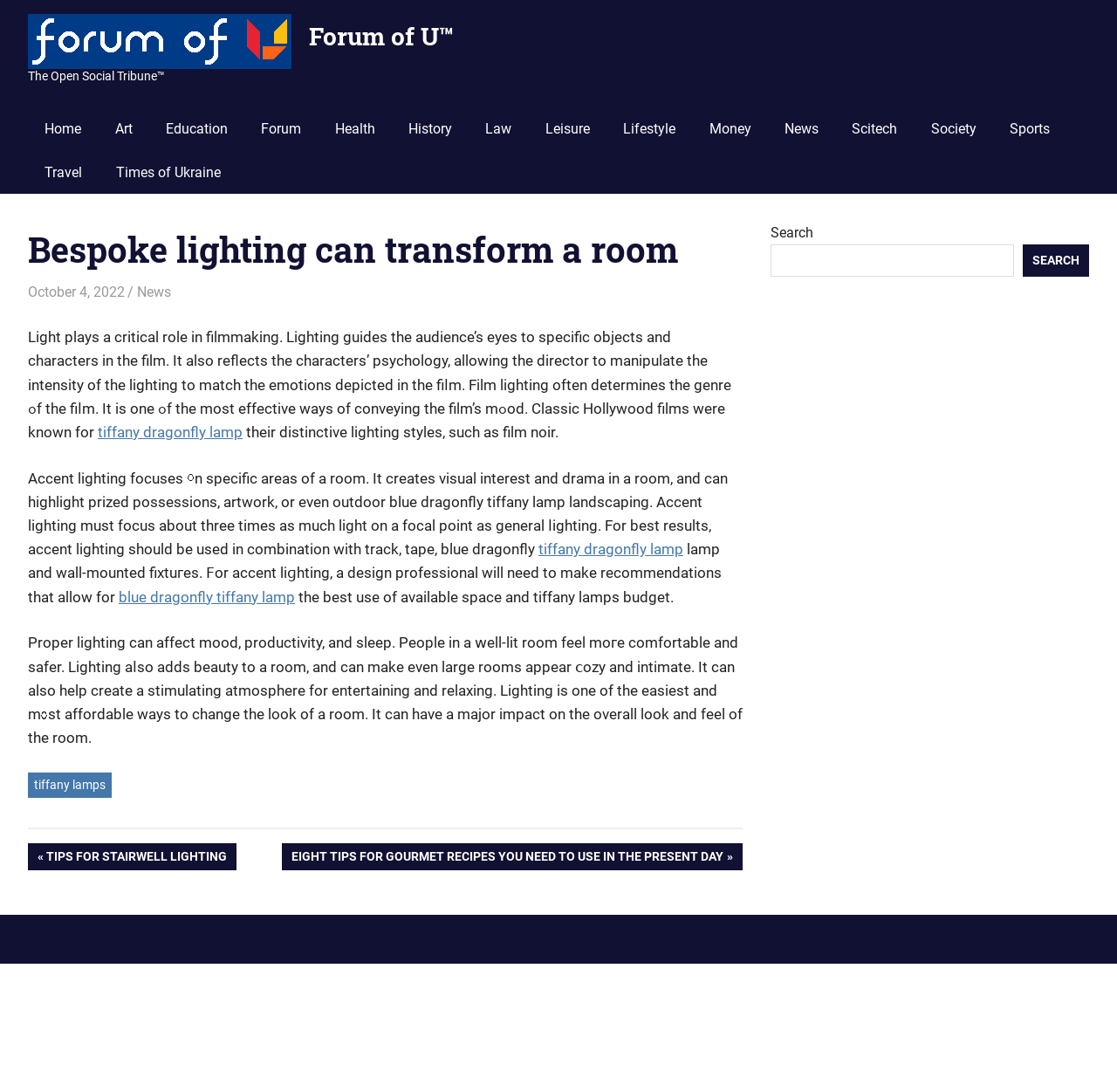Please specify the bounding box coordinates for the clickable region that will help you carry out the instruction: "Read the article about bespoke lighting".

[0.025, 0.203, 0.665, 0.278]